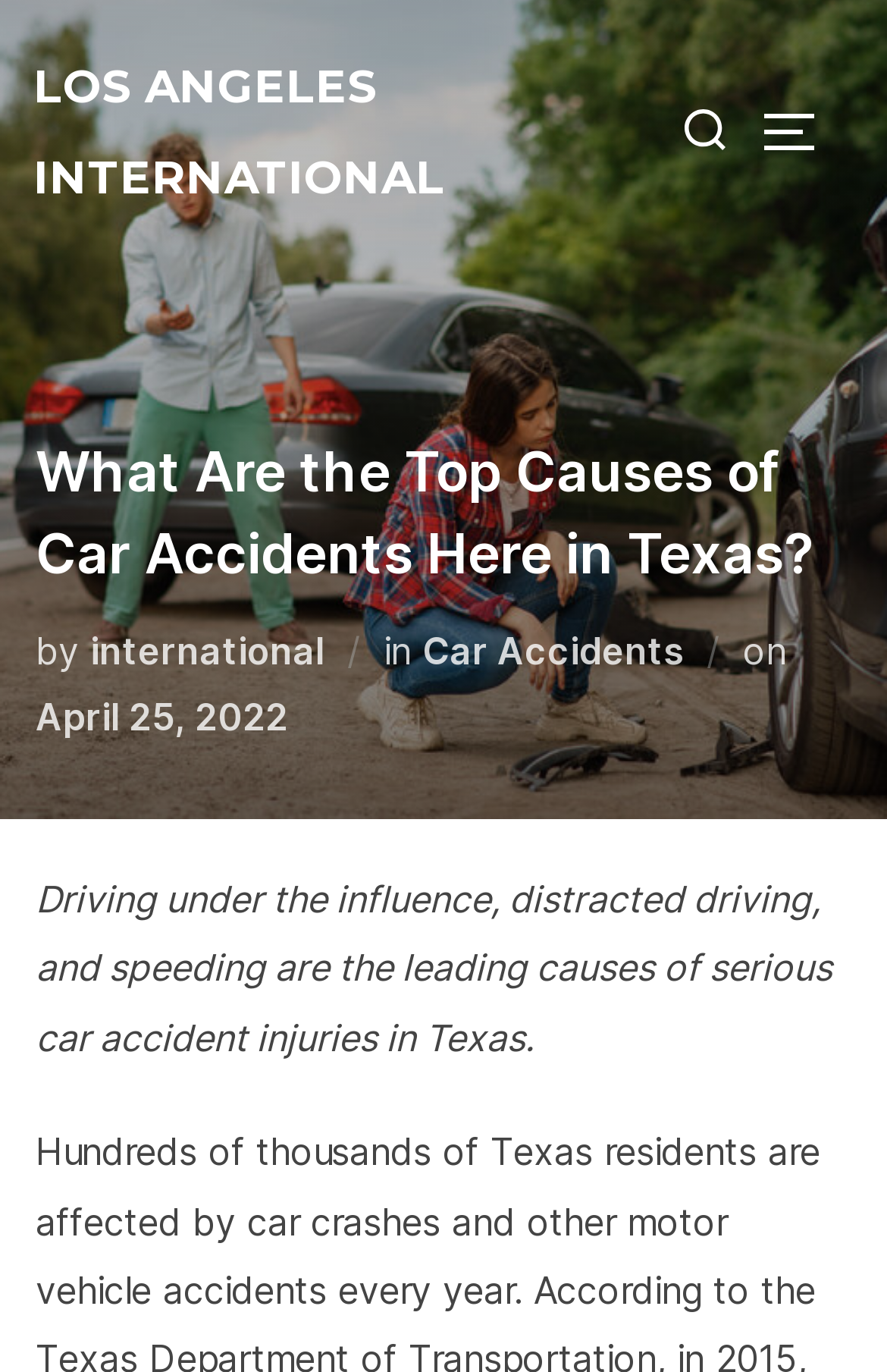Please determine the bounding box of the UI element that matches this description: international. The coordinates should be given as (top-left x, top-left y, bottom-right x, bottom-right y), with all values between 0 and 1.

[0.102, 0.458, 0.366, 0.492]